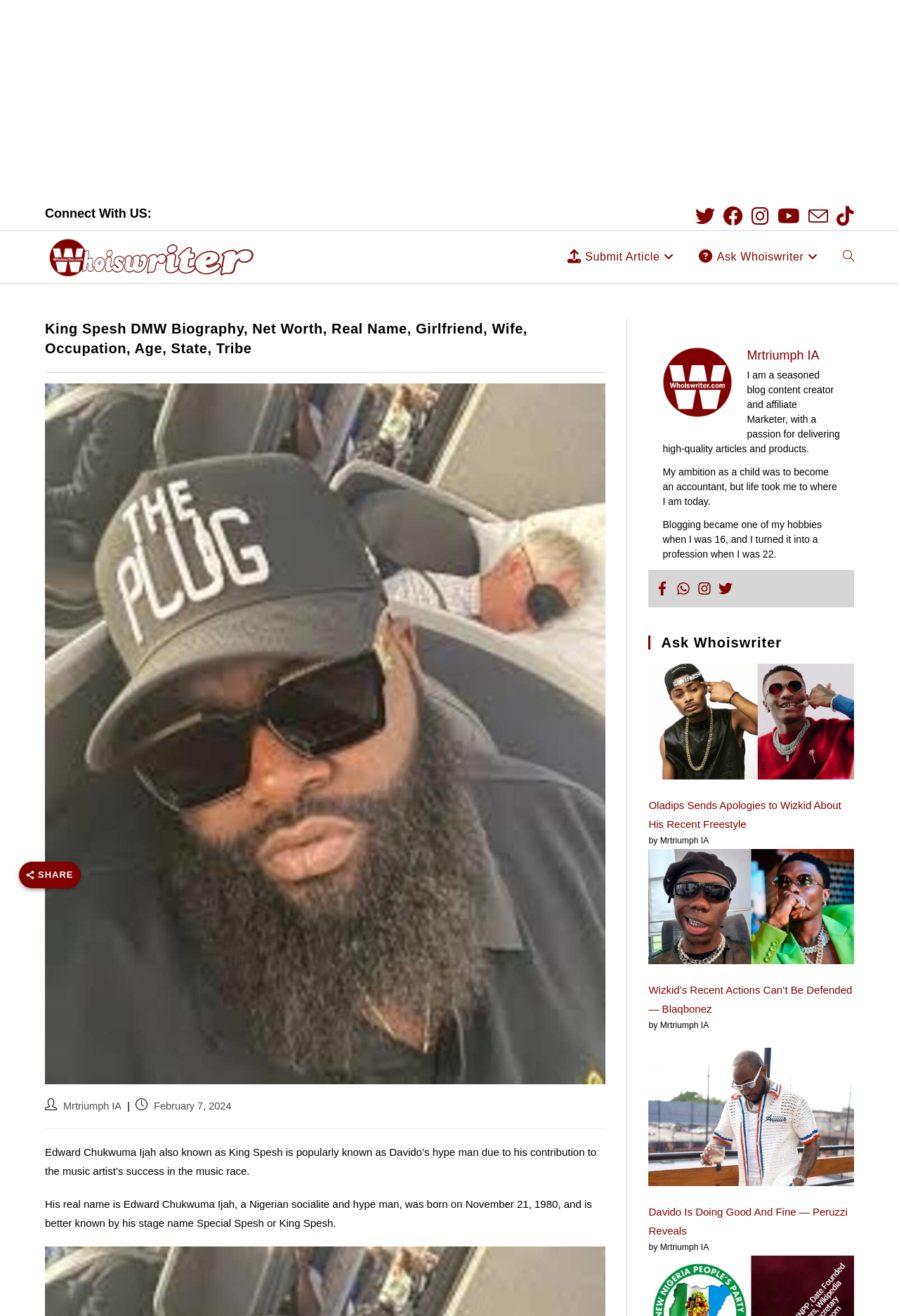Using the description: "Toggle website search", identify the bounding box of the corresponding UI element in the screenshot.

[0.926, 0.176, 0.962, 0.215]